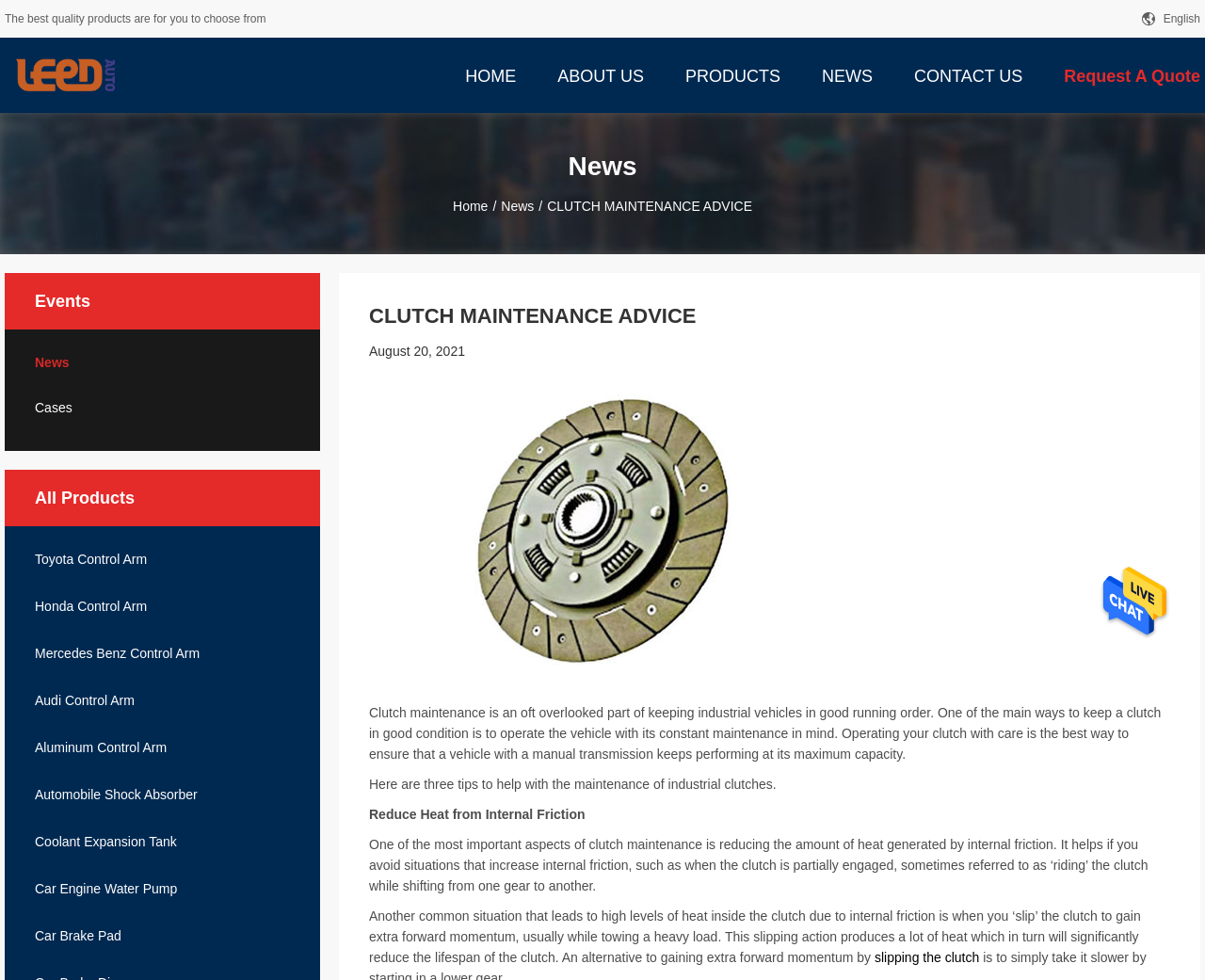Find the bounding box coordinates for the HTML element described as: "Car Engine Water Pump". The coordinates should consist of four float values between 0 and 1, i.e., [left, top, right, bottom].

[0.004, 0.898, 0.266, 0.915]